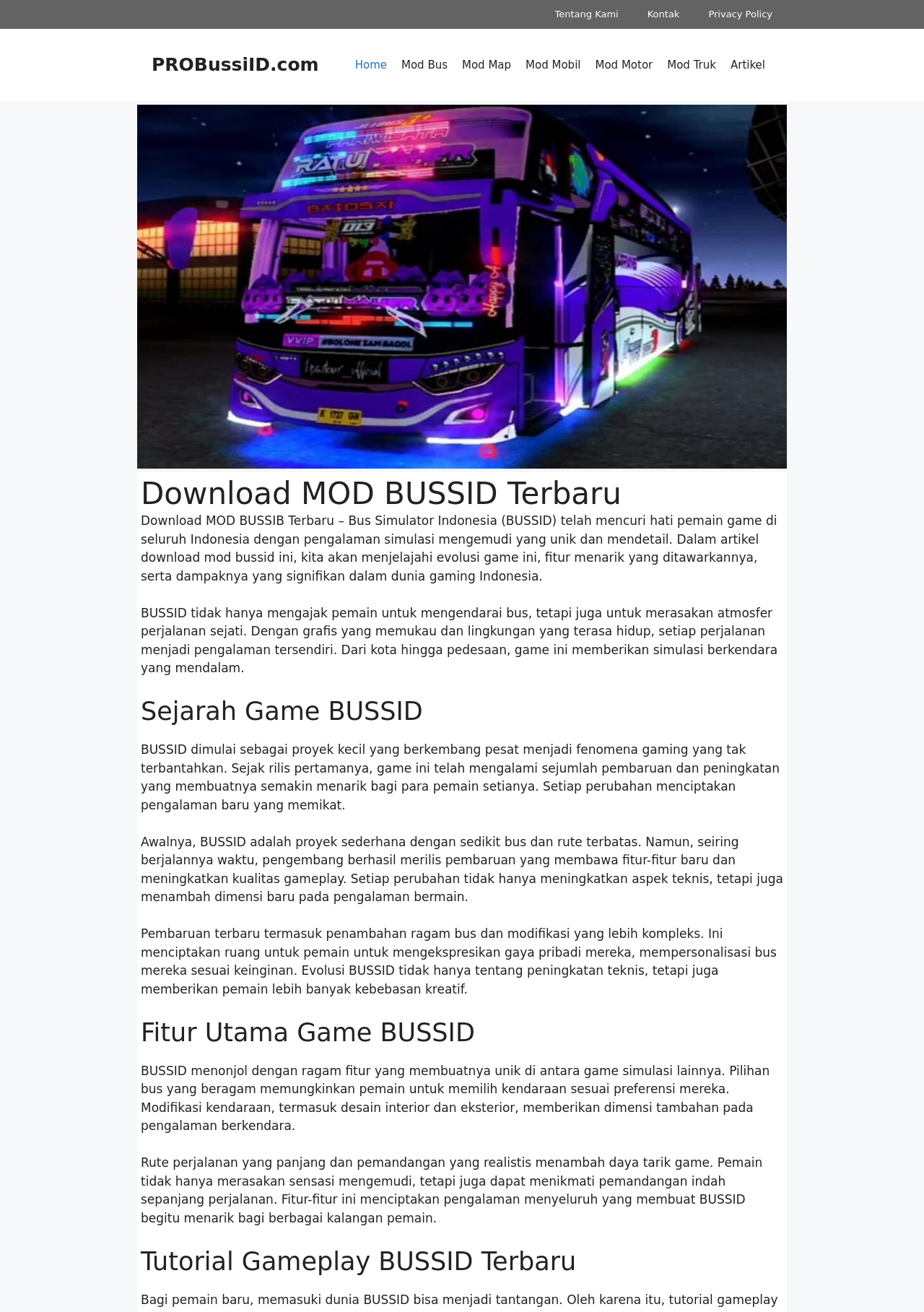Please locate the clickable area by providing the bounding box coordinates to follow this instruction: "Click on the 'Mod Bus' link".

[0.427, 0.033, 0.492, 0.066]